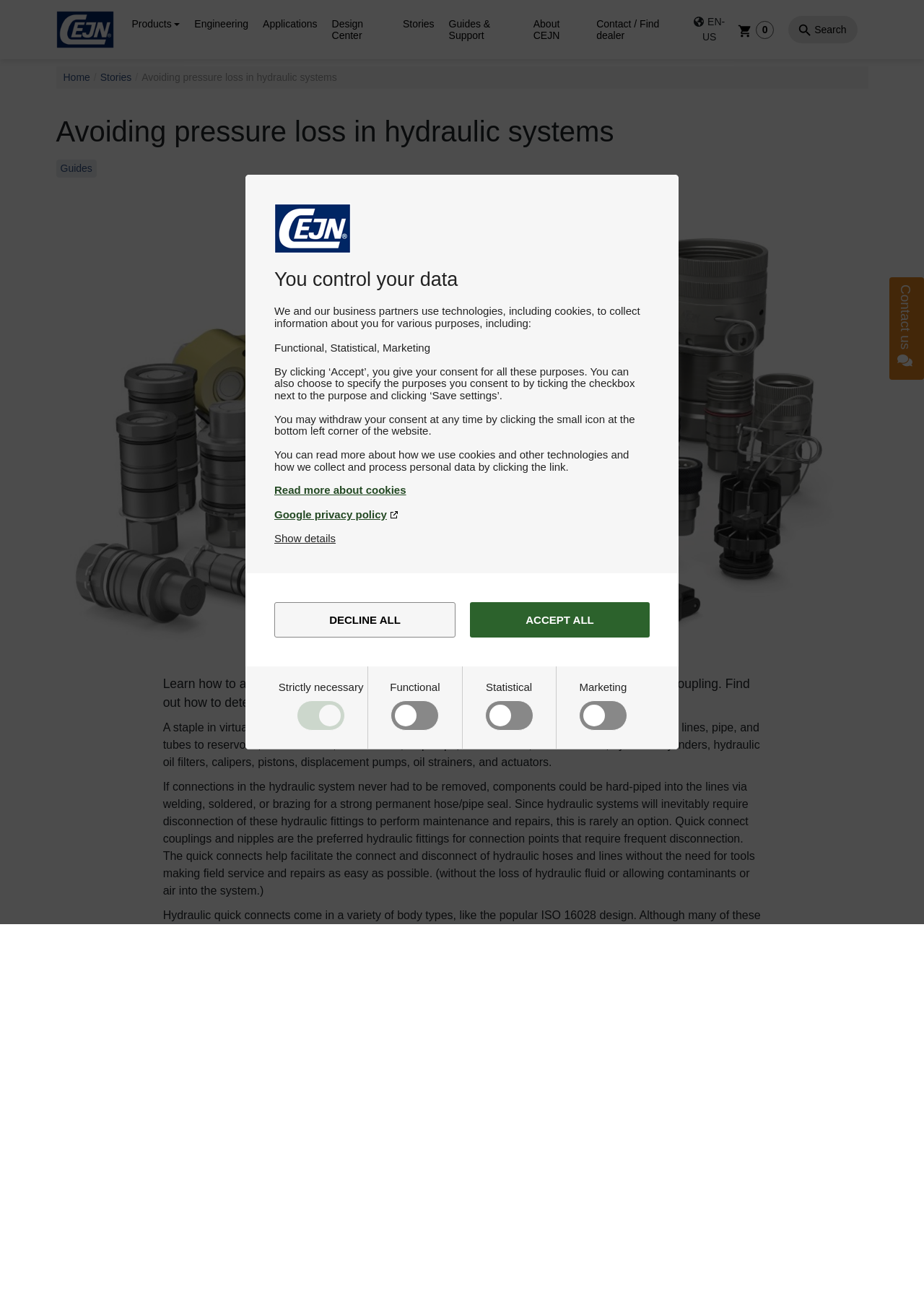Describe the webpage meticulously, covering all significant aspects.

The webpage is about avoiding pressure loss in hydraulic systems, specifically discussing the importance of using the right quick connect coupling. At the top, there is a dialog box with a logo, heading, and text about controlling personal data, with options to accept or decline cookies and other technologies. Below this, there is a navigation menu with links to various sections of the website, including products, engineering, applications, and stories.

On the left side, there is a breadcrumb navigation menu showing the current page's location within the website's hierarchy. The main heading "Avoiding pressure loss in hydraulic systems" is followed by a link to guides and an image related to the topic.

The main content of the page consists of four paragraphs of text, which discuss the importance of quick connect couplings in hydraulic systems, their benefits, and the potential negatives of not sizing them correctly. The text explains that quick connects come in various body types and designs, and that their internal components can differ significantly. It also highlights the importance of considering factors such as flow rates, operating pressure, and fluid viscosity when selecting a quick connect.

Throughout the page, there are various UI elements, including images, links, checkboxes, and buttons. The layout is organized, with clear headings and concise text, making it easy to navigate and understand the content.